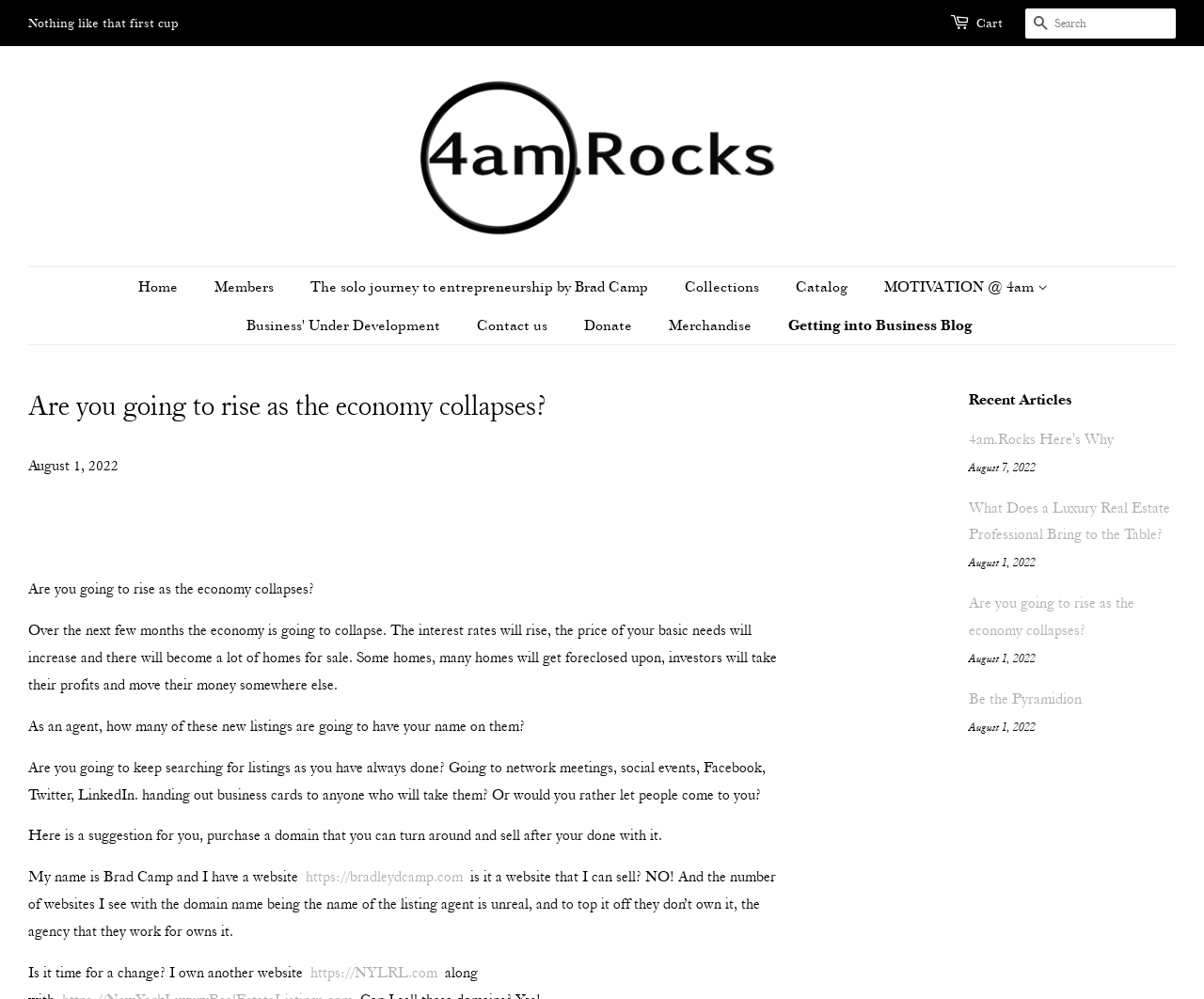Mark the bounding box of the element that matches the following description: "MOTIVATION @ 4am".

[0.722, 0.267, 0.886, 0.306]